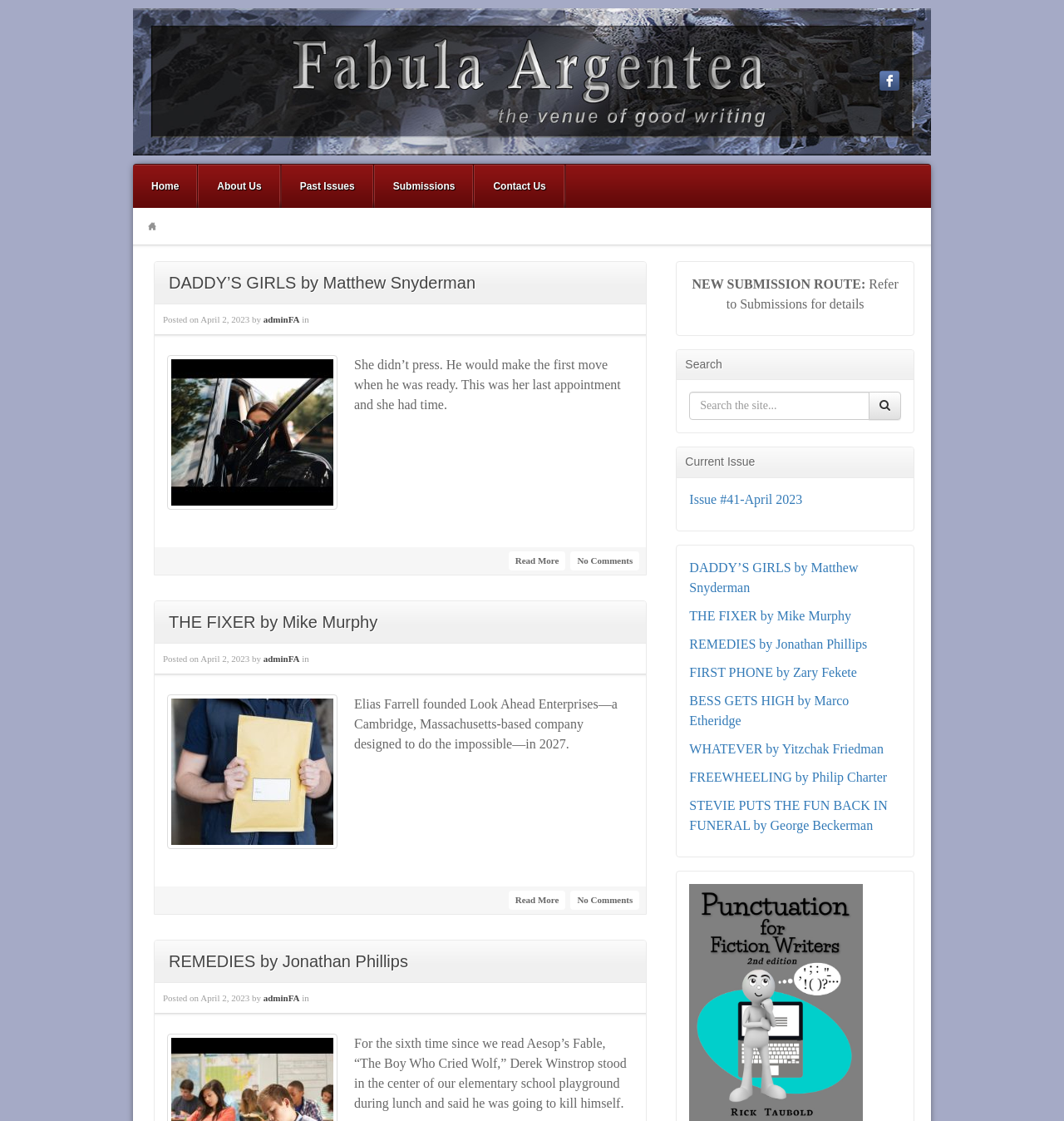Identify and provide the text of the main header on the webpage.

DADDY’S GIRLS by Matthew Snyderman